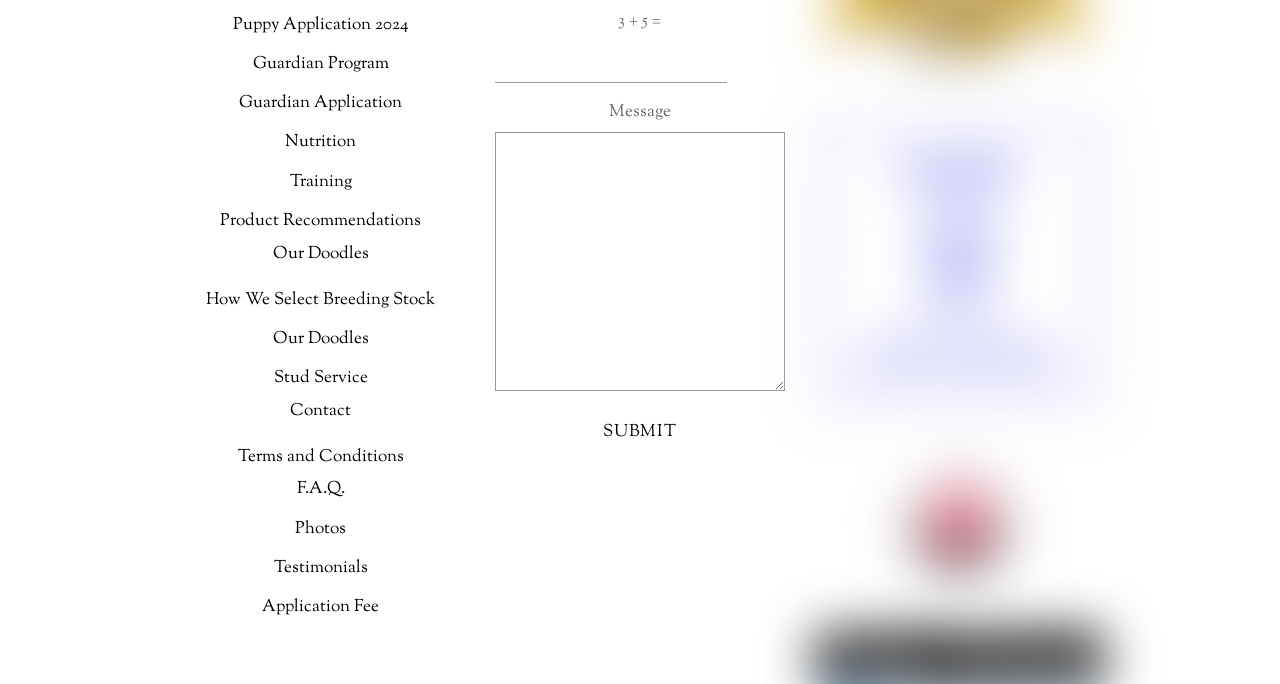Using the given element description, provide the bounding box coordinates (top-left x, top-left y, bottom-right x, bottom-right y) for the corresponding UI element in the screenshot: How We Select Breeding Stock

[0.161, 0.421, 0.34, 0.456]